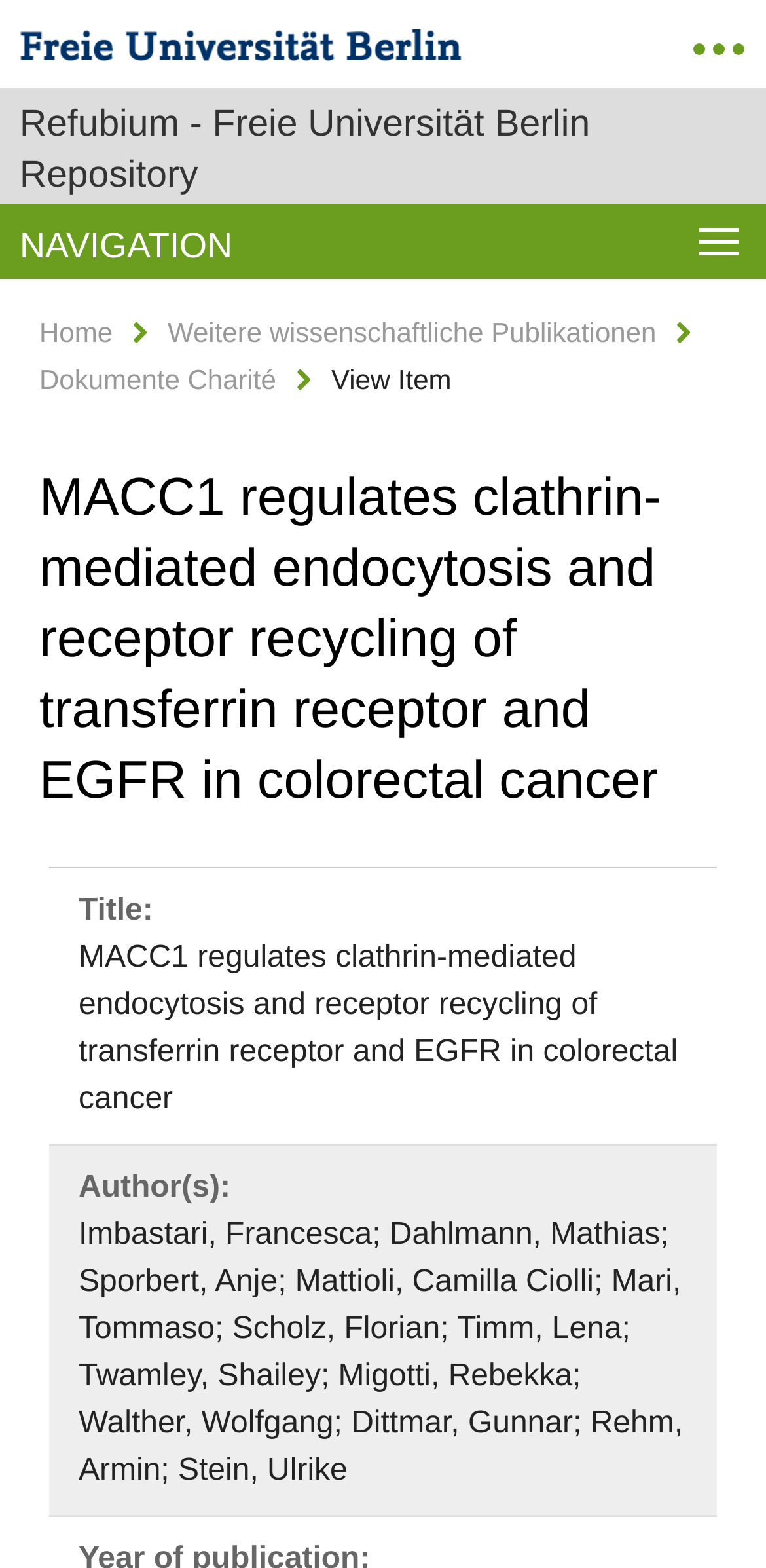Using the element description: "Home", determine the bounding box coordinates. The coordinates should be in the format [left, top, right, bottom], with values between 0 and 1.

[0.051, 0.202, 0.147, 0.222]